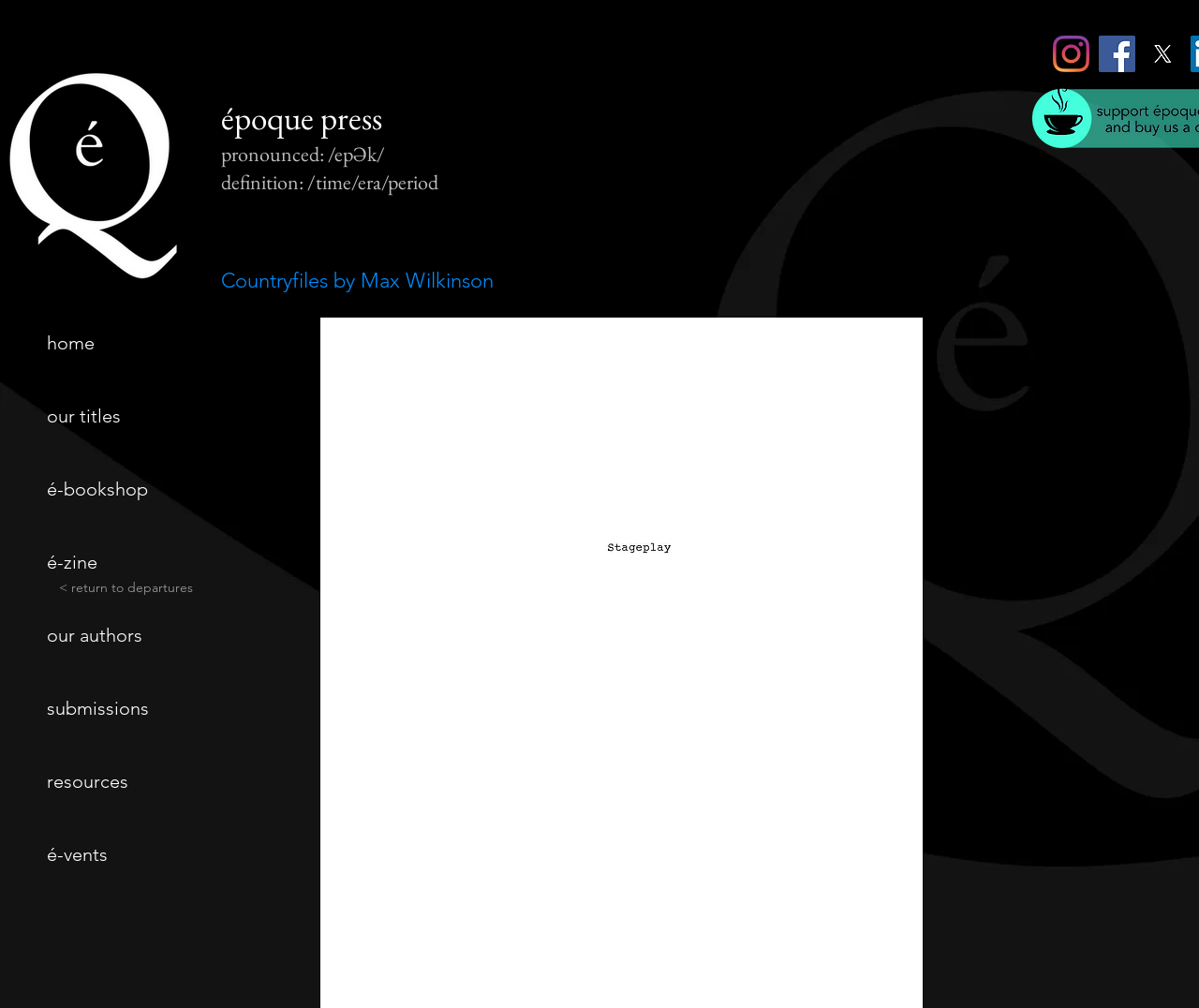Reply to the question with a single word or phrase:
What is the pronunciation of 'époque'?

/epƏk/